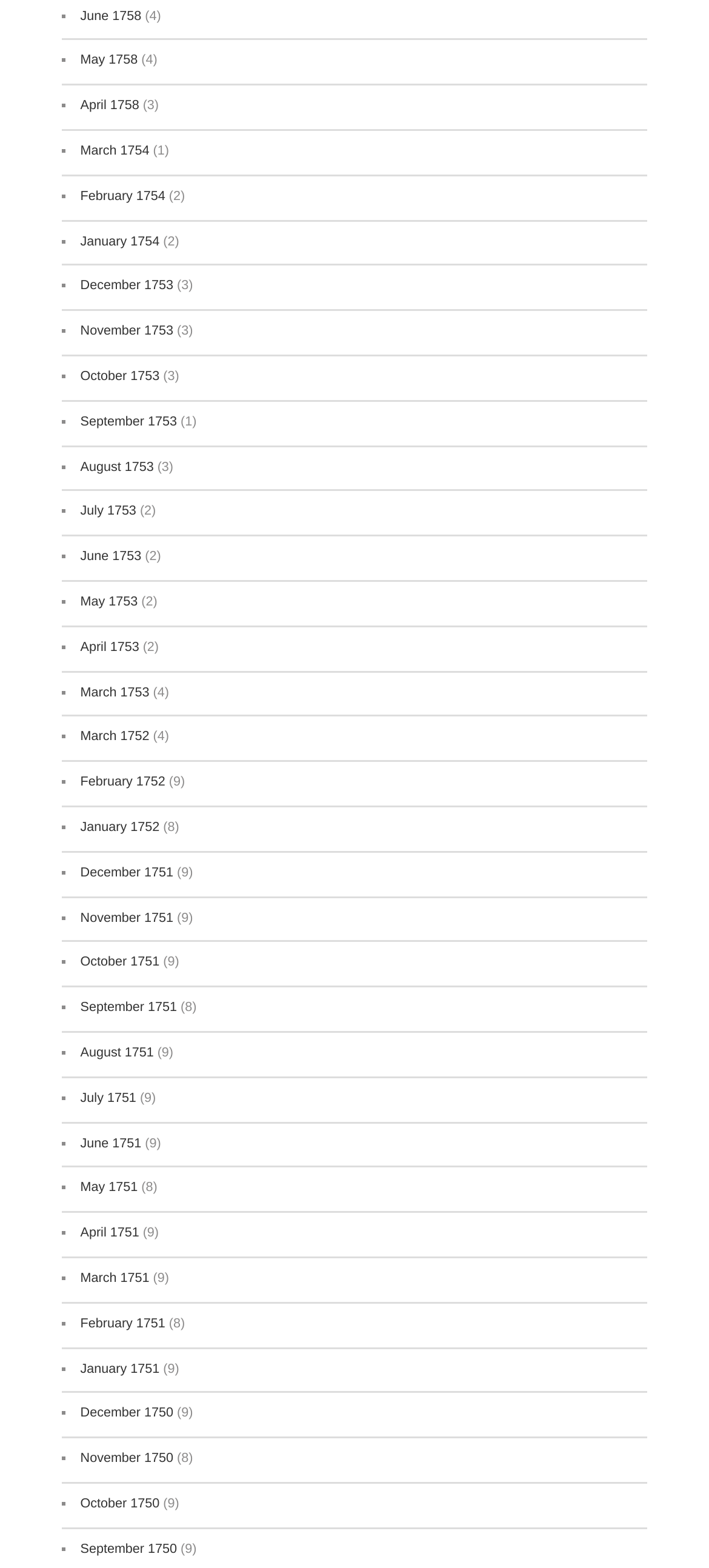Respond to the following query with just one word or a short phrase: 
How many links are there for June?

2